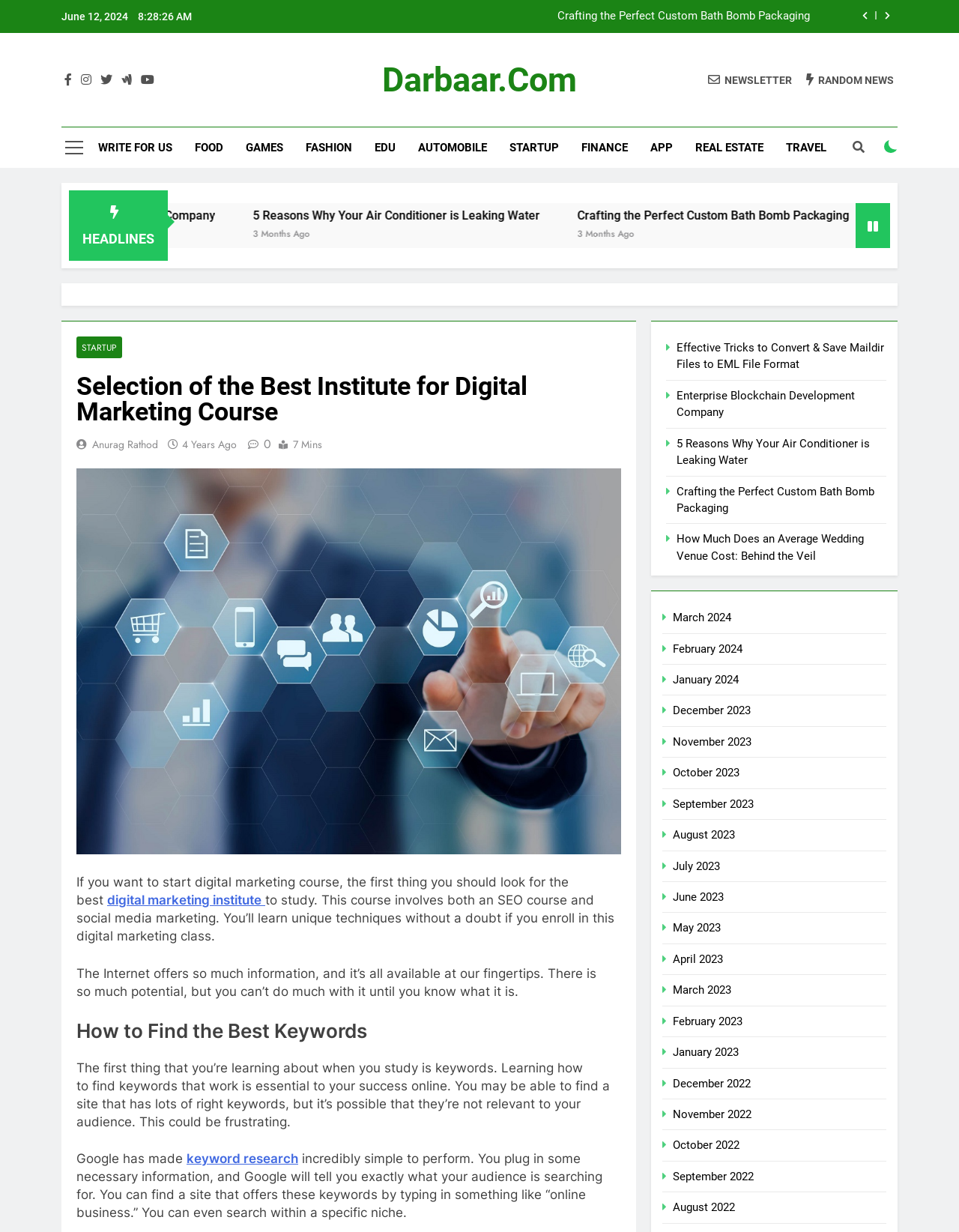Answer the following query with a single word or phrase:
What is the category of the link 'FOOD'?

Food